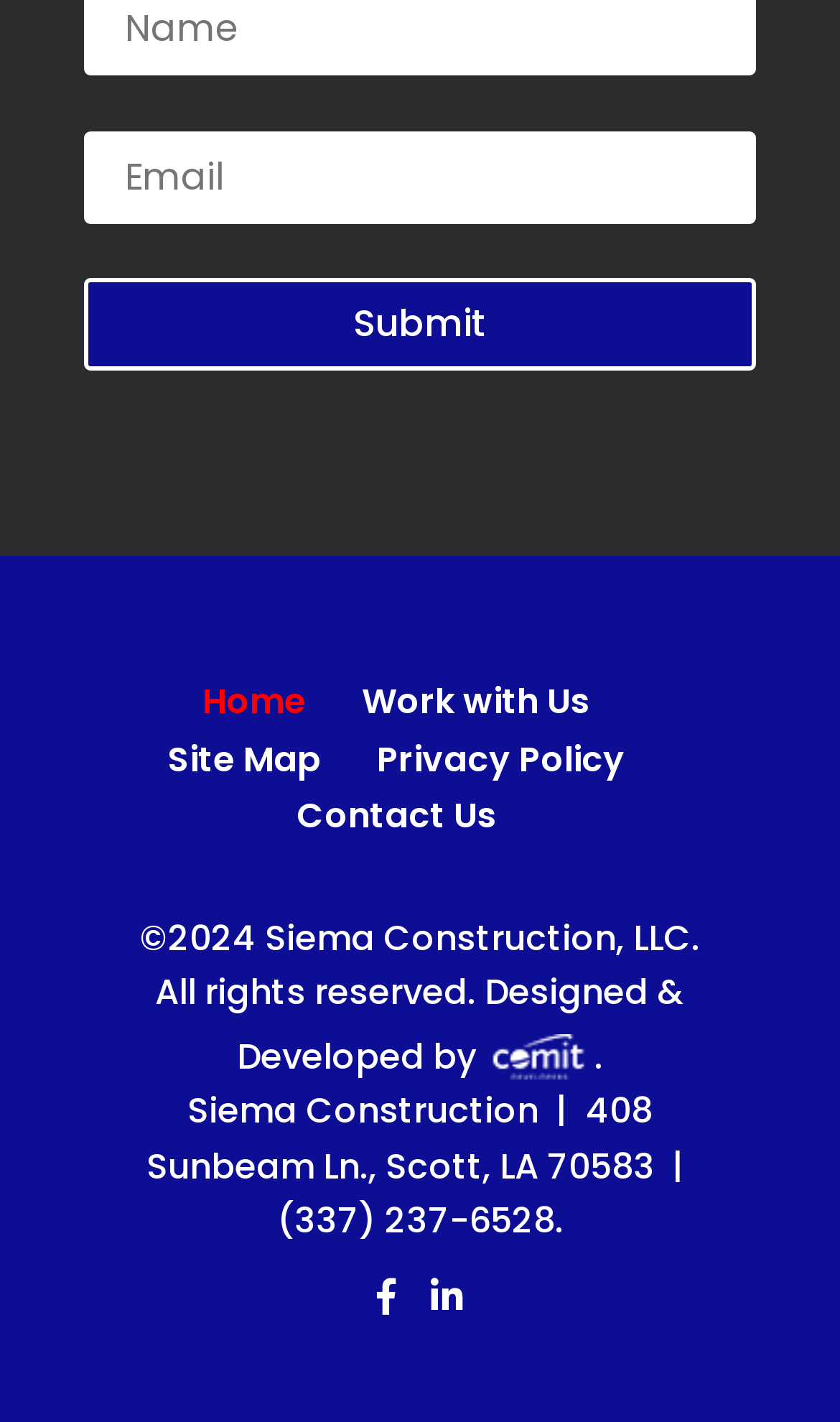Refer to the image and provide an in-depth answer to the question: 
How many social media icons are in the footer?

The footer section contains two social media icons, represented by the Unicode characters '' and ''. These icons are likely links to the company's social media profiles.